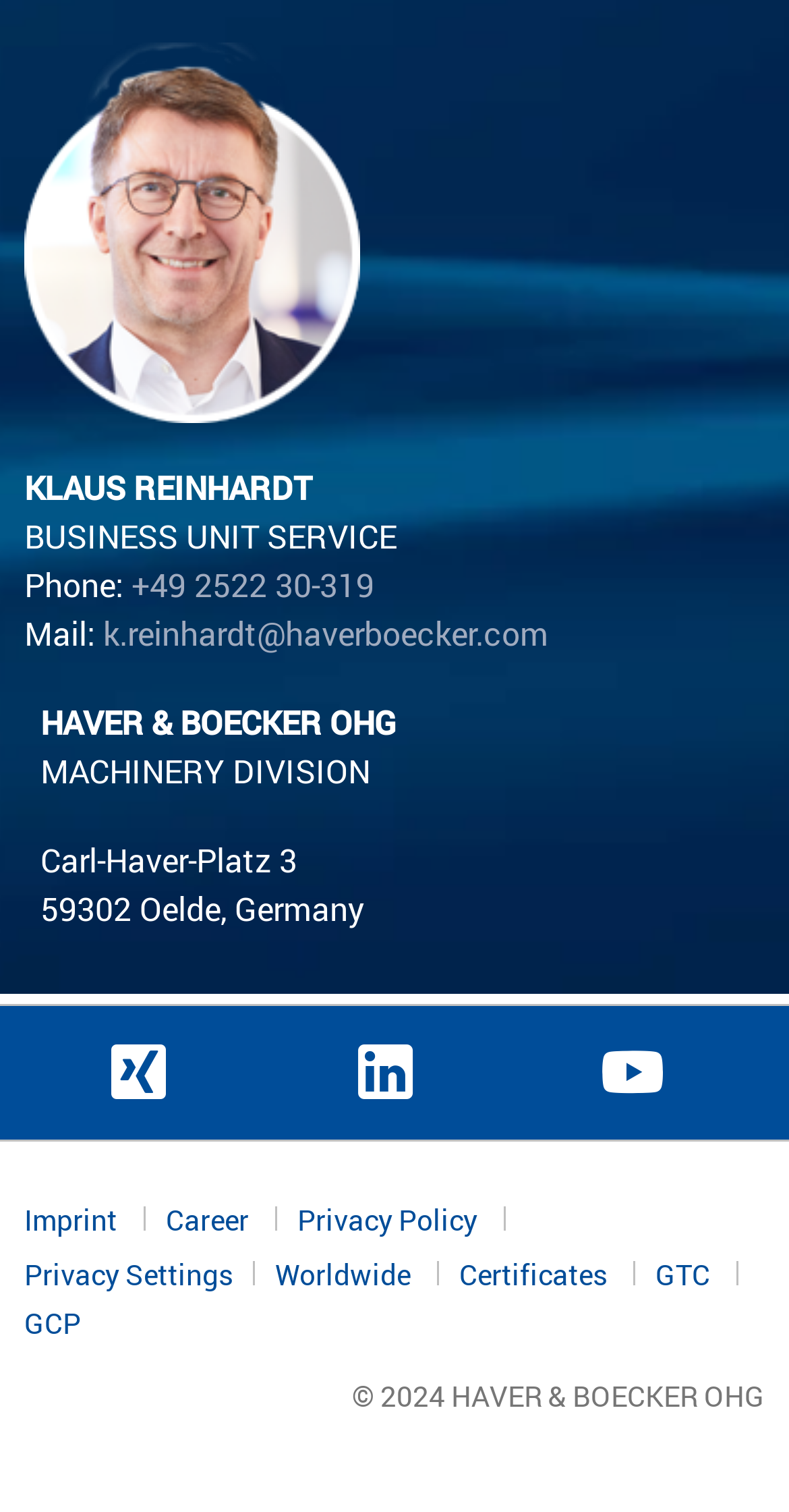Determine the bounding box for the UI element as described: "admin". The coordinates should be represented as four float numbers between 0 and 1, formatted as [left, top, right, bottom].

None